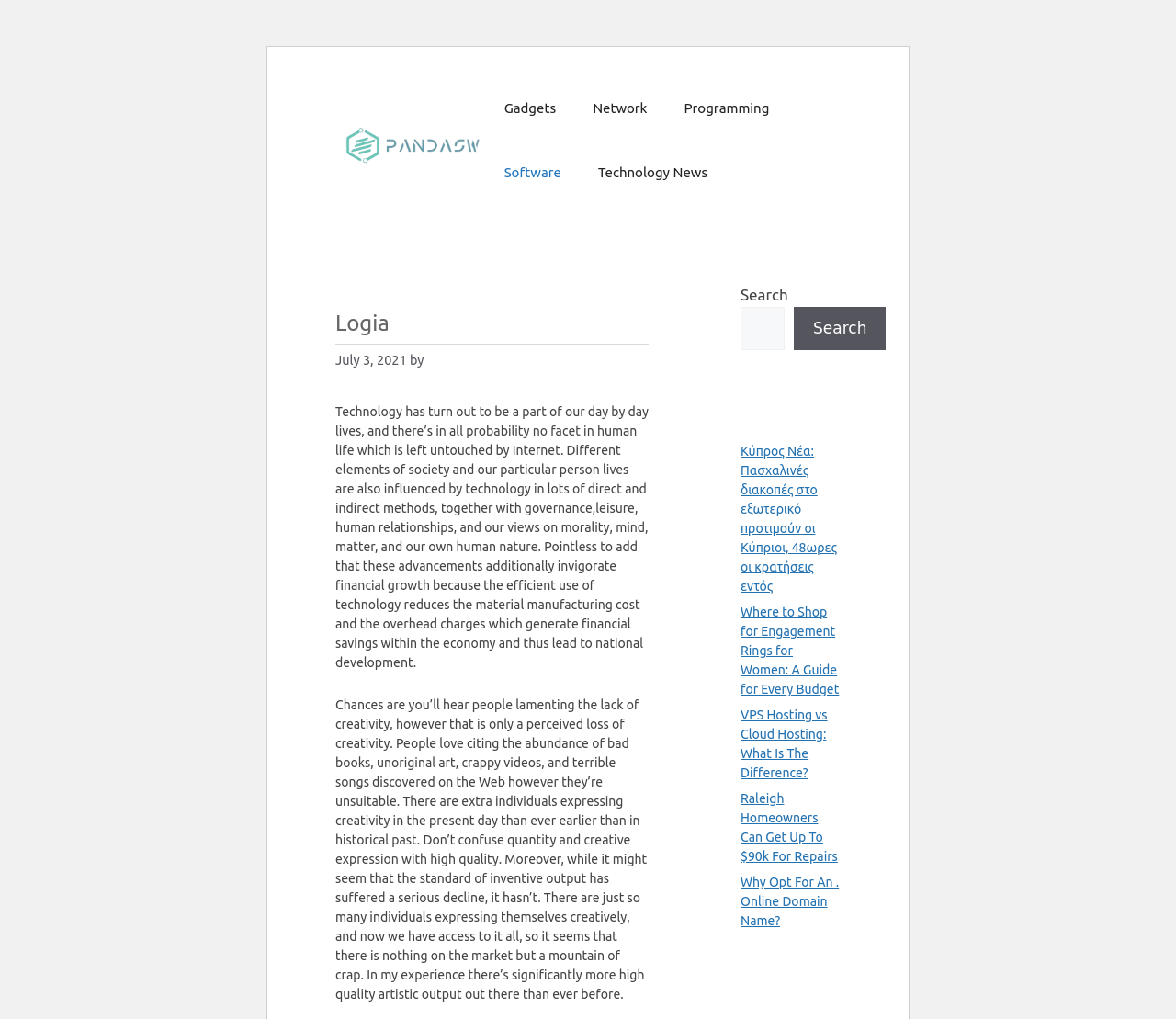Determine the bounding box for the UI element as described: "parent_node: Search name="s"". The coordinates should be represented as four float numbers between 0 and 1, formatted as [left, top, right, bottom].

[0.63, 0.301, 0.667, 0.344]